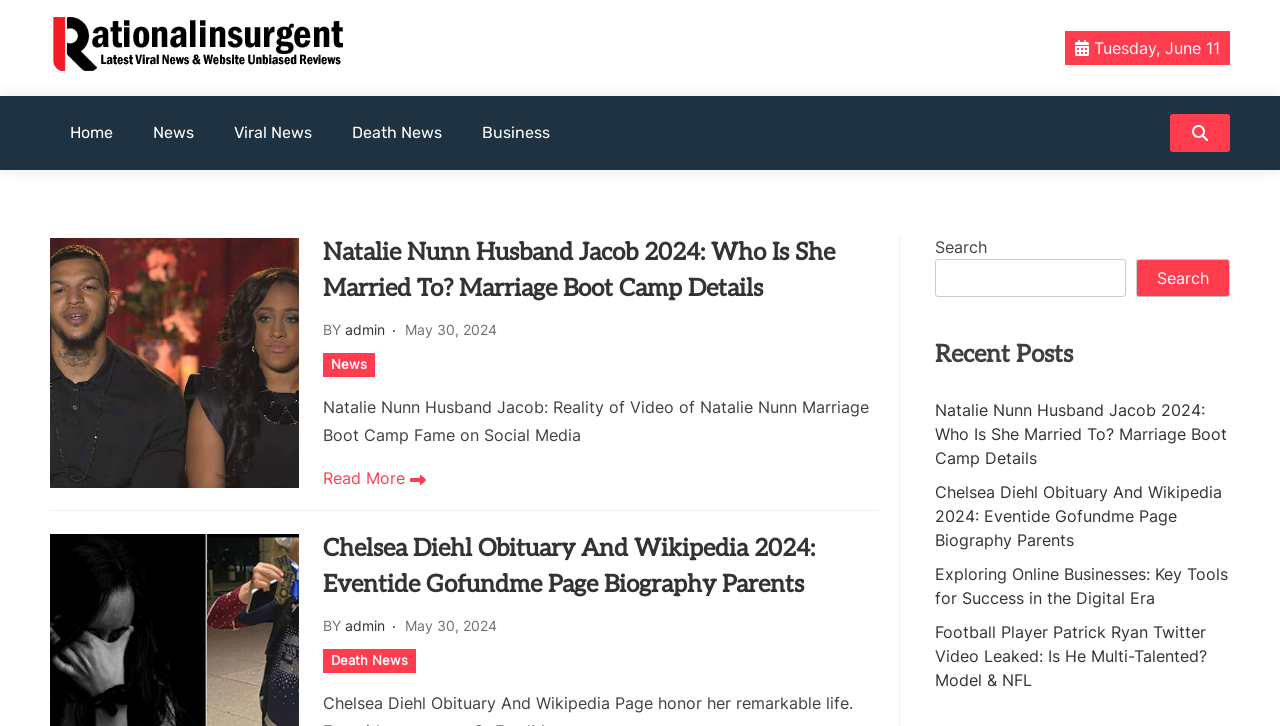Provide a one-word or one-phrase answer to the question:
What is the date of the article 'Natalie Nunn Husband Jacob 2024: Who Is She Married To? Marriage Boot Camp Details'?

May 30, 2024